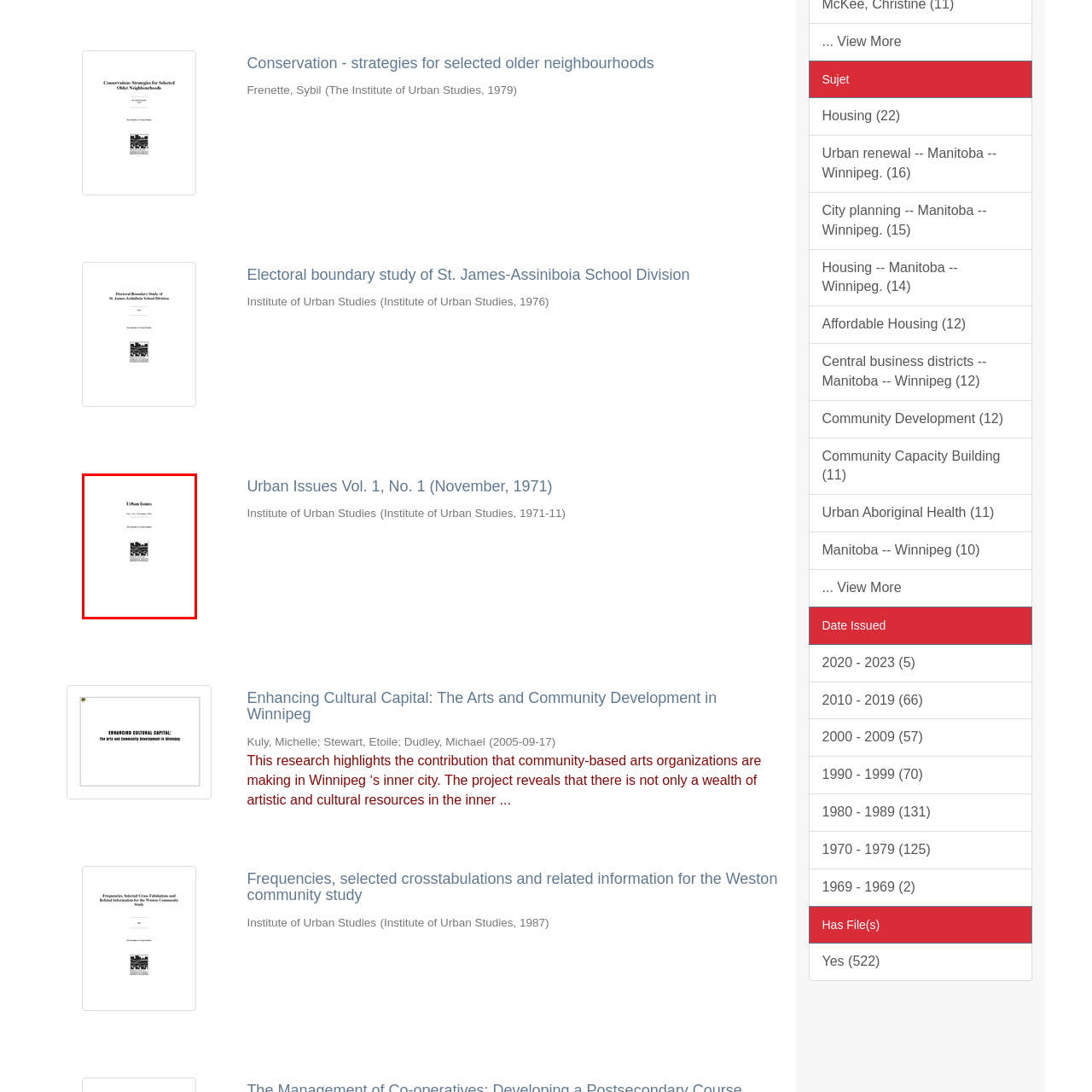What is the color of the text on the cover?
Inspect the image enclosed by the red bounding box and provide a detailed and comprehensive answer to the question.

The caption states that the title and volume information are displayed in bold black text, indicating that the text on the cover is black in color.